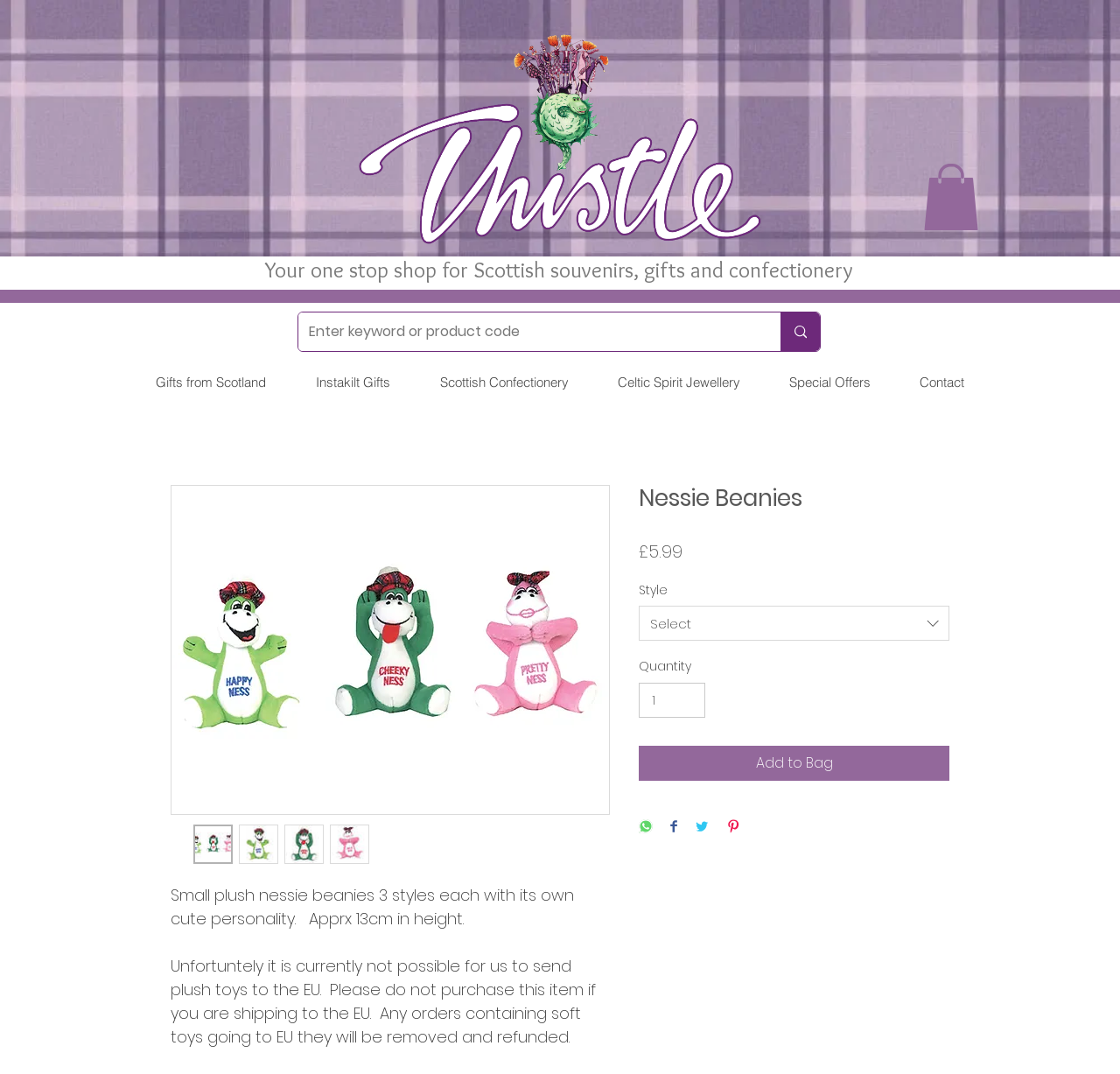Identify the bounding box for the described UI element. Provide the coordinates in (top-left x, top-left y, bottom-right x, bottom-right y) format with values ranging from 0 to 1: input value="1" aria-label="Quantity" value="1"

[0.57, 0.636, 0.63, 0.669]